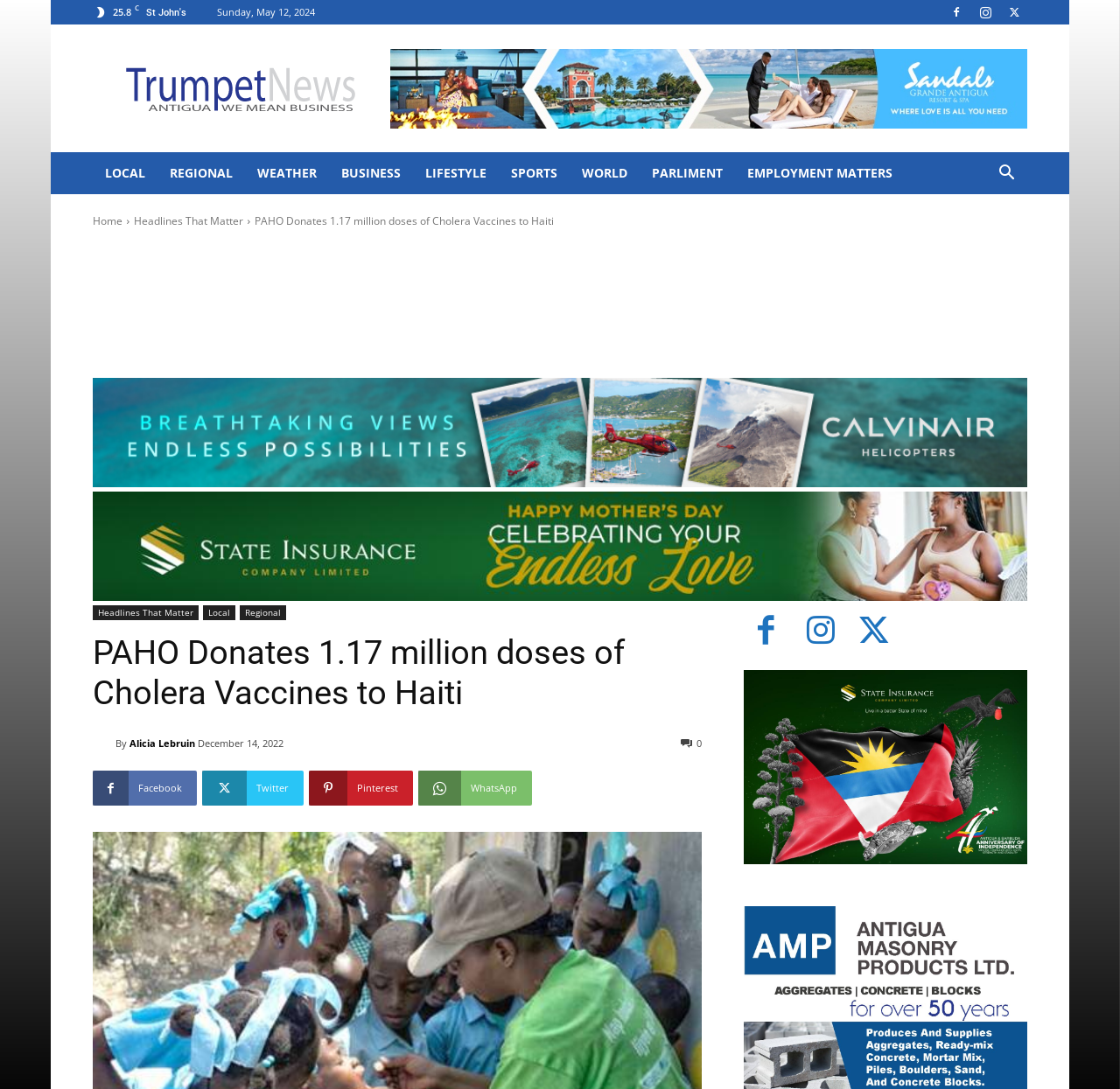Find the primary header on the webpage and provide its text.

PAHO Donates 1.17 million doses of Cholera Vaccines to Haiti